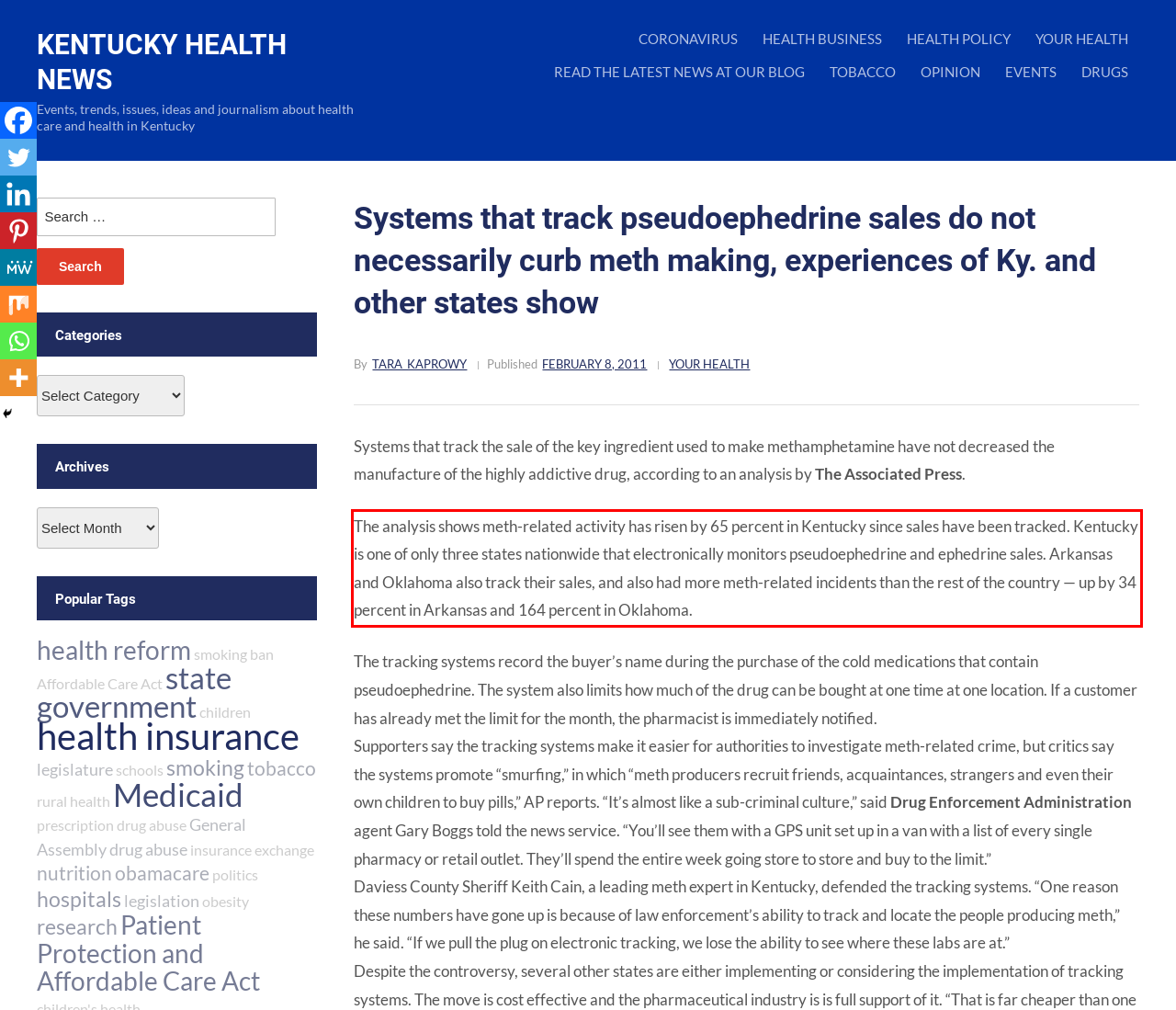Observe the screenshot of the webpage that includes a red rectangle bounding box. Conduct OCR on the content inside this red bounding box and generate the text.

The analysis shows meth-related activity has risen by 65 percent in Kentucky since sales have been tracked. Kentucky is one of only three states nationwide that electronically monitors pseudoephedrine and ephedrine sales. Arkansas and Oklahoma also track their sales, and also had more meth-related incidents than the rest of the country — up by 34 percent in Arkansas and 164 percent in Oklahoma.